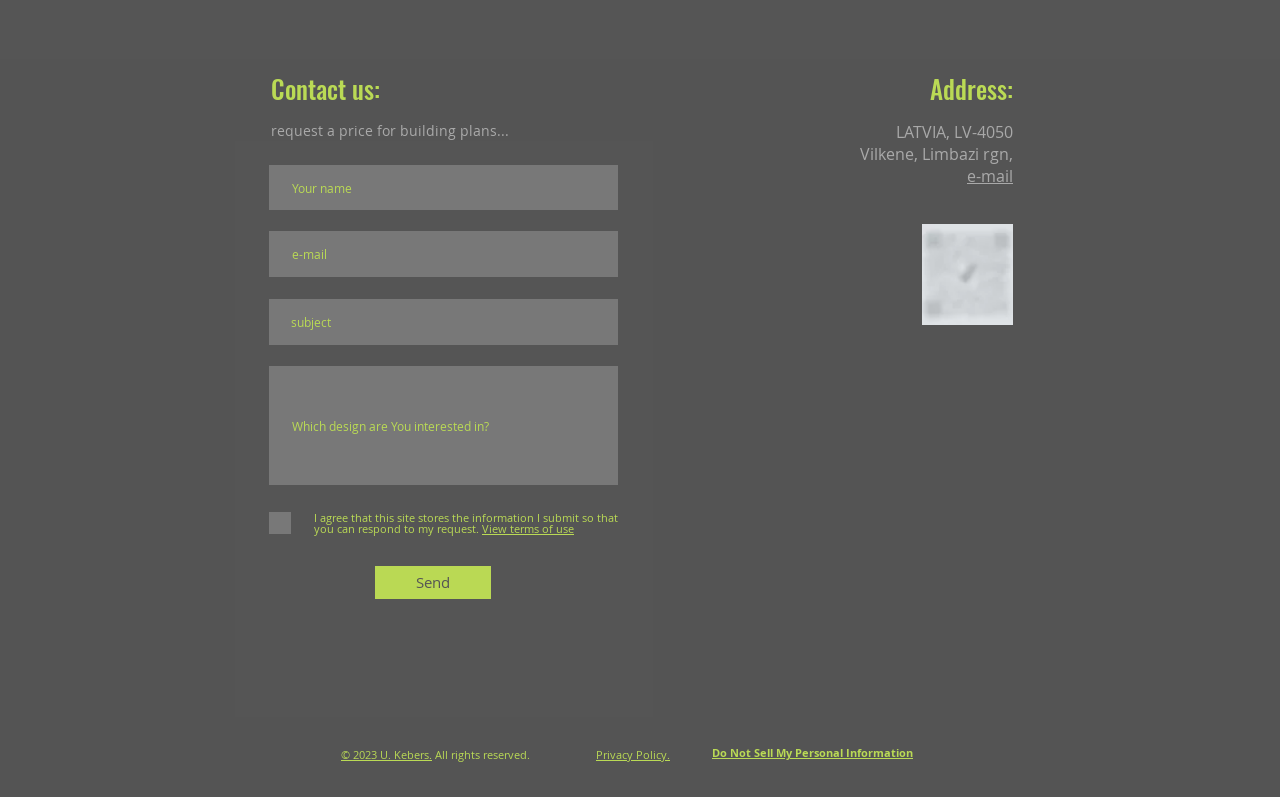Please identify the bounding box coordinates of the region to click in order to complete the given instruction: "Enter your name". The coordinates should be four float numbers between 0 and 1, i.e., [left, top, right, bottom].

[0.21, 0.208, 0.483, 0.264]